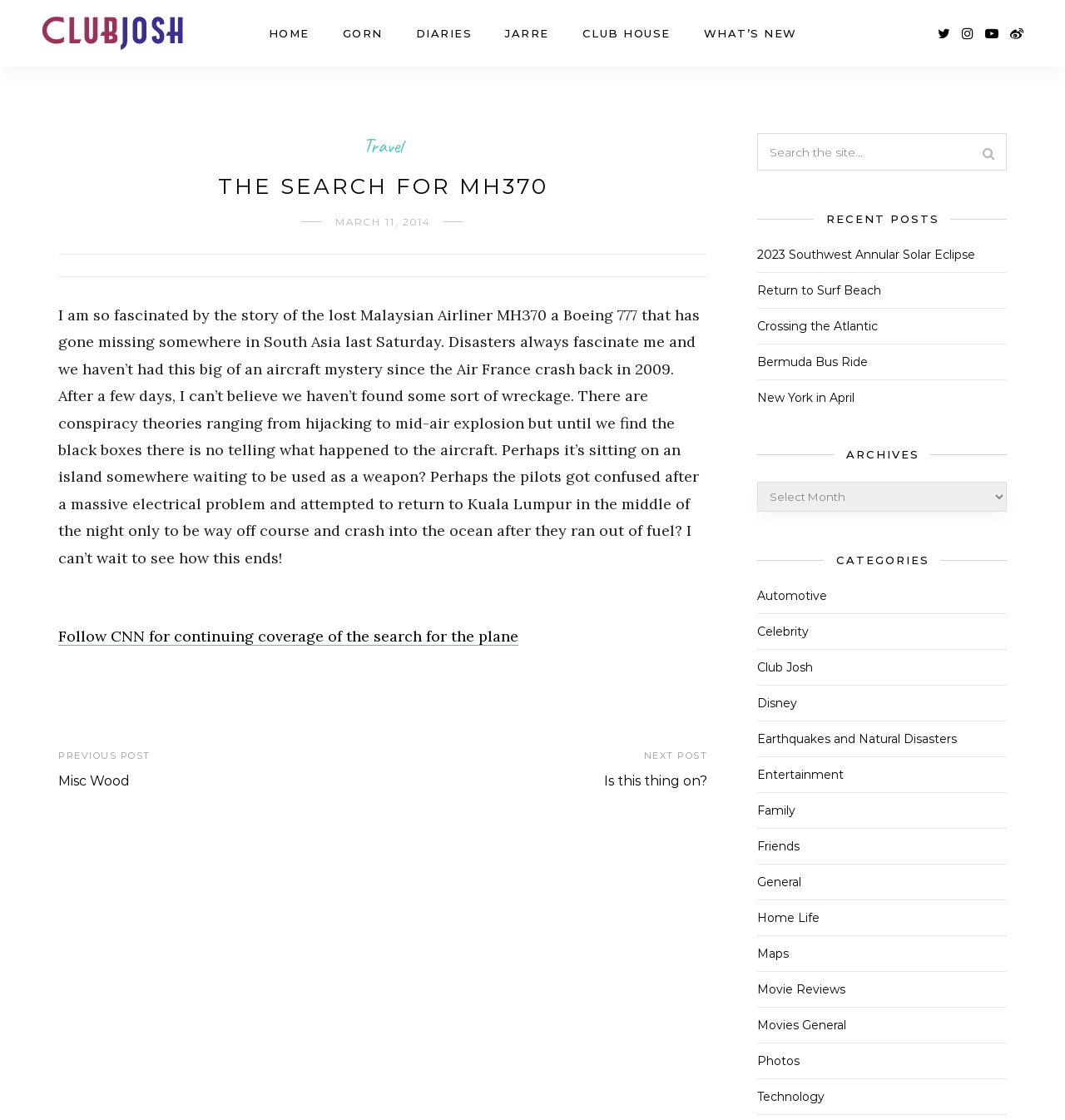Please determine the primary heading and provide its text.

THE SEARCH FOR MH370